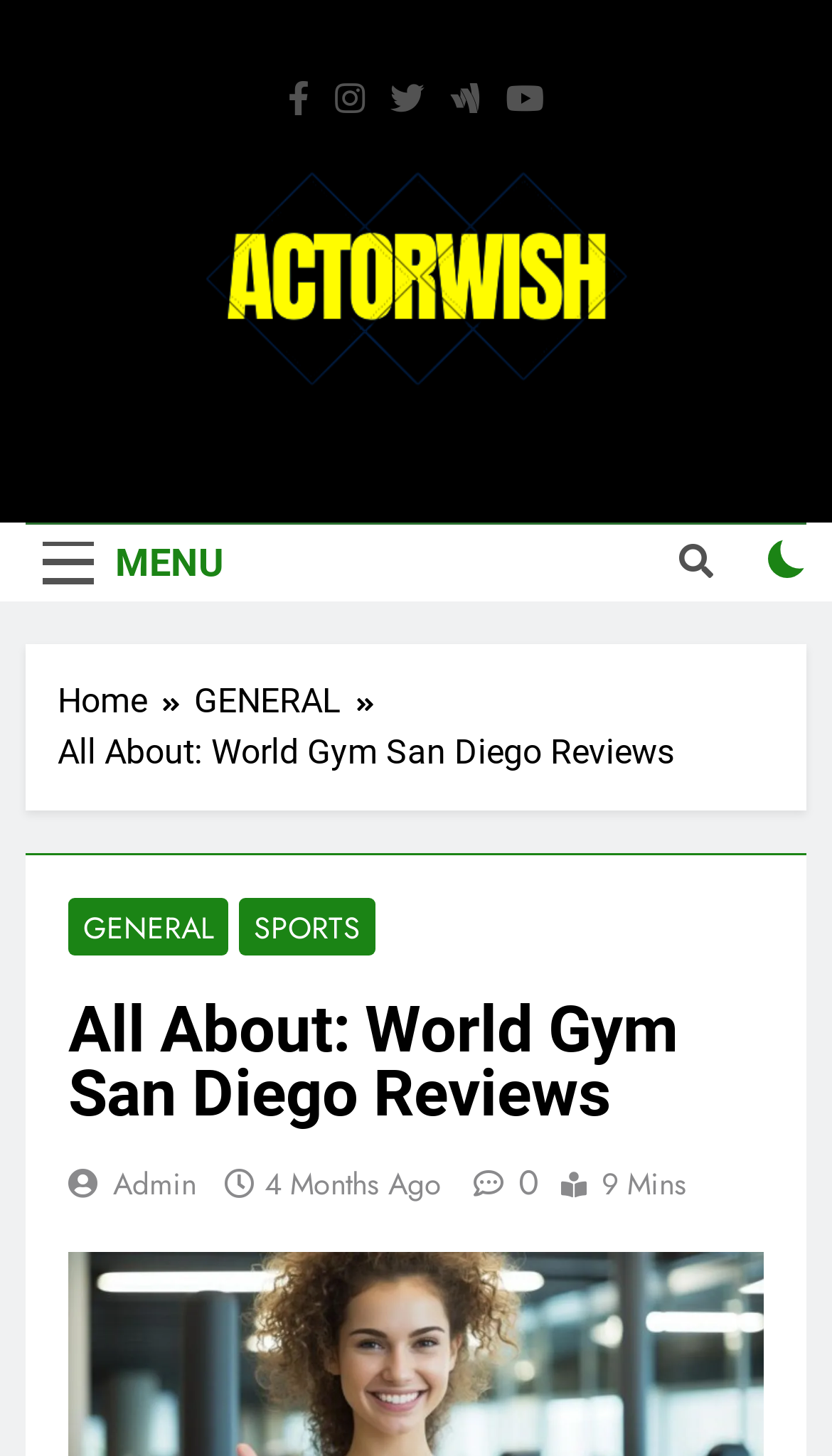What are the categories available on the website?
Answer the question with a single word or phrase, referring to the image.

News, Technology, Business, Gadgets, Reviews